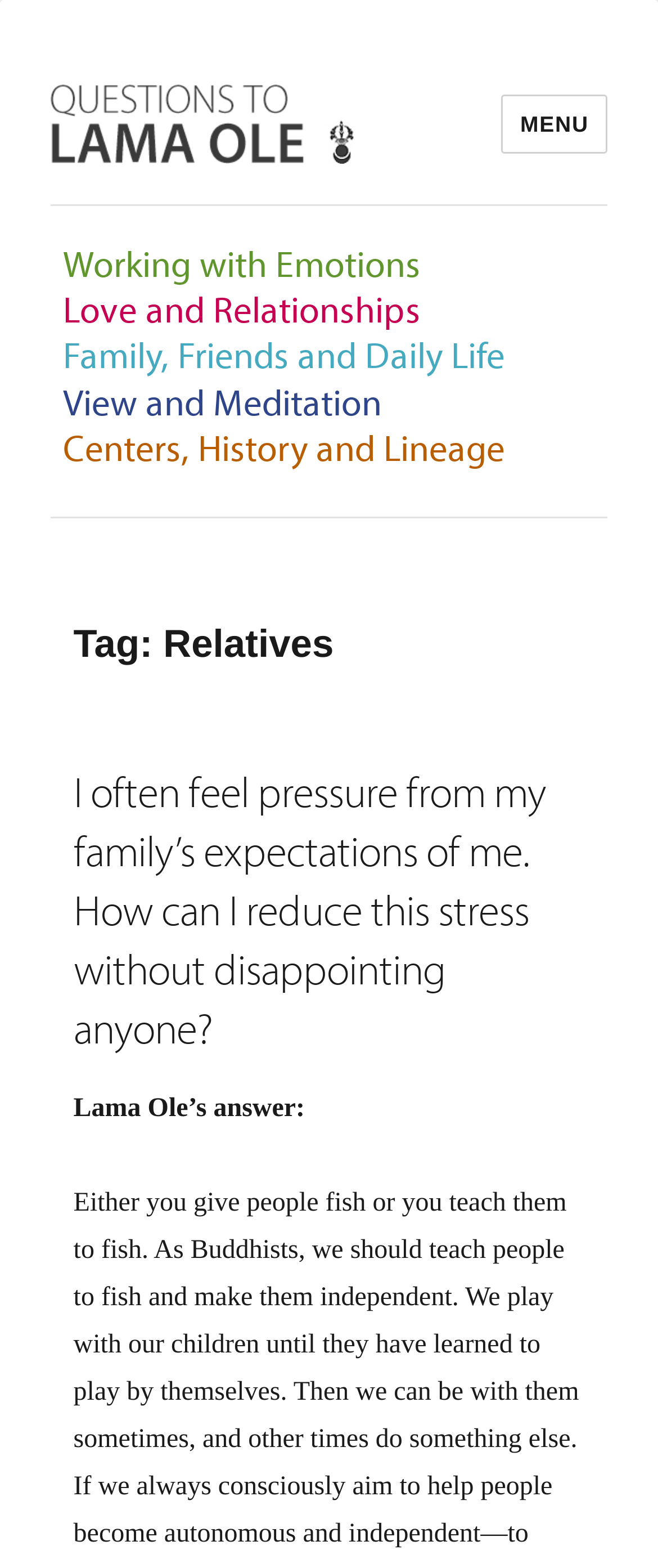Determine the bounding box coordinates for the element that should be clicked to follow this instruction: "Click on the 'MENU' button". The coordinates should be given as four float numbers between 0 and 1, in the format [left, top, right, bottom].

[0.762, 0.06, 0.923, 0.098]